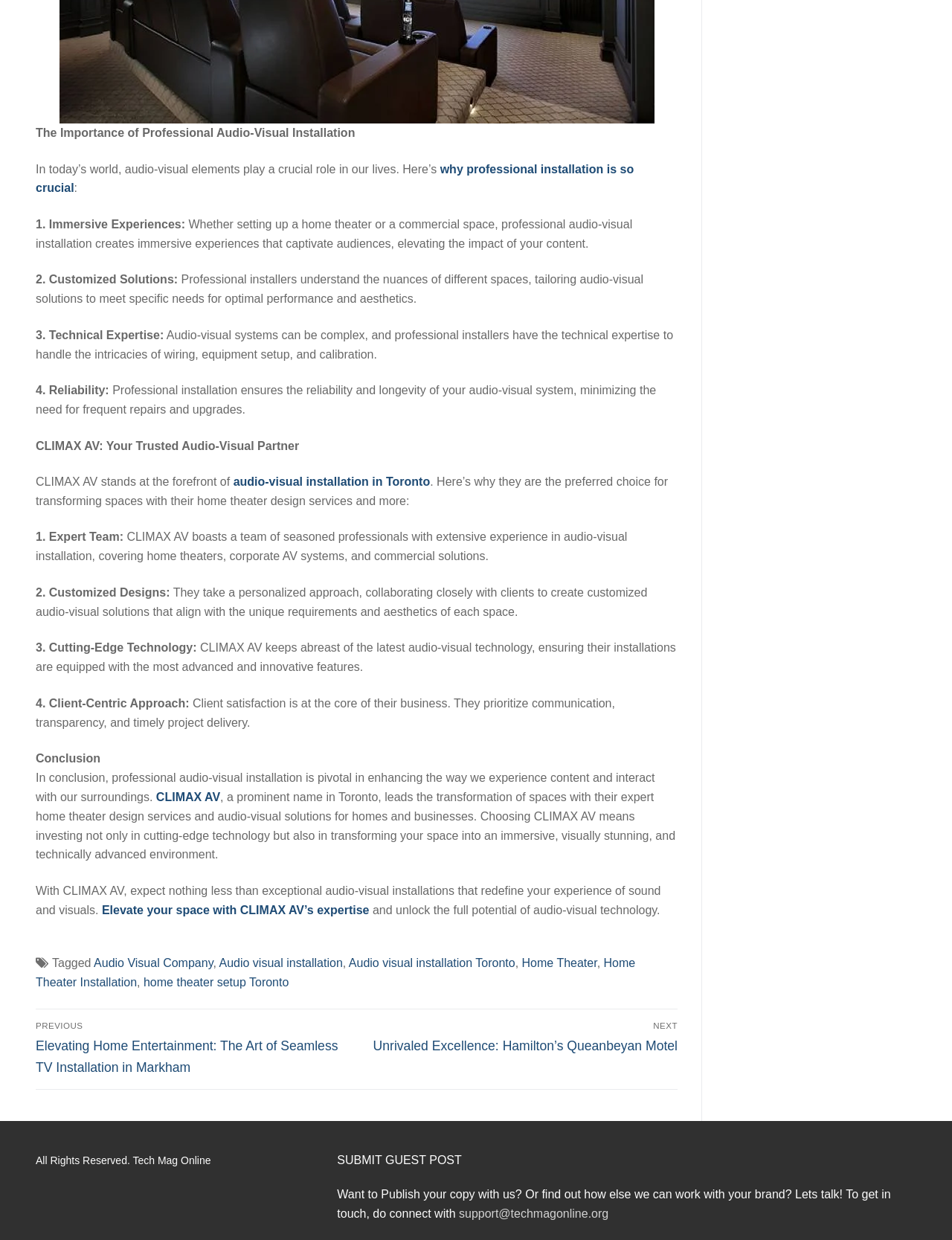Pinpoint the bounding box coordinates of the area that must be clicked to complete this instruction: "Click the 'DONATE' link".

None